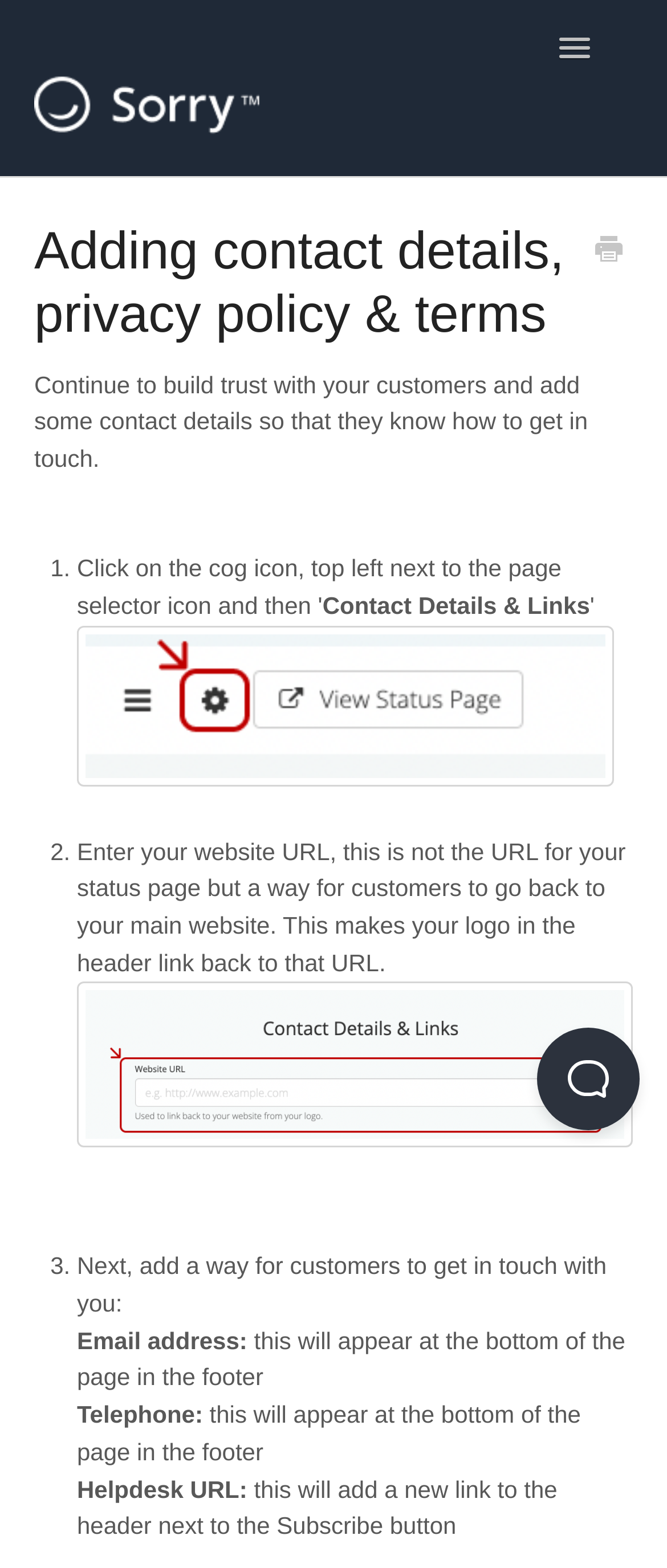What is the recommended way to add a way for customers to get in touch?
Look at the screenshot and give a one-word or phrase answer.

Add email address, telephone, and helpdesk URL